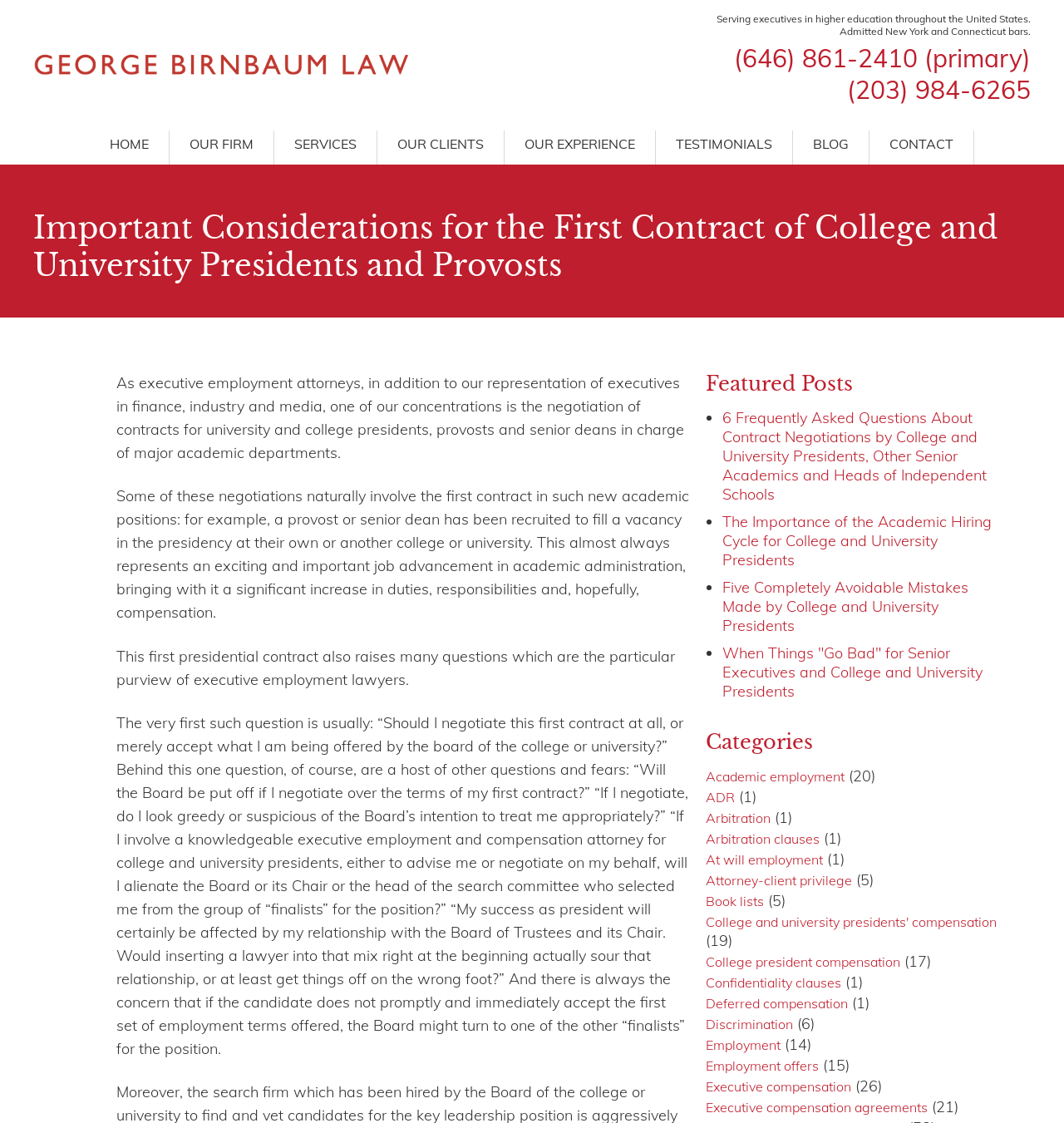How many categories are listed on the webpage?
Using the visual information from the image, give a one-word or short-phrase answer.

At least 20